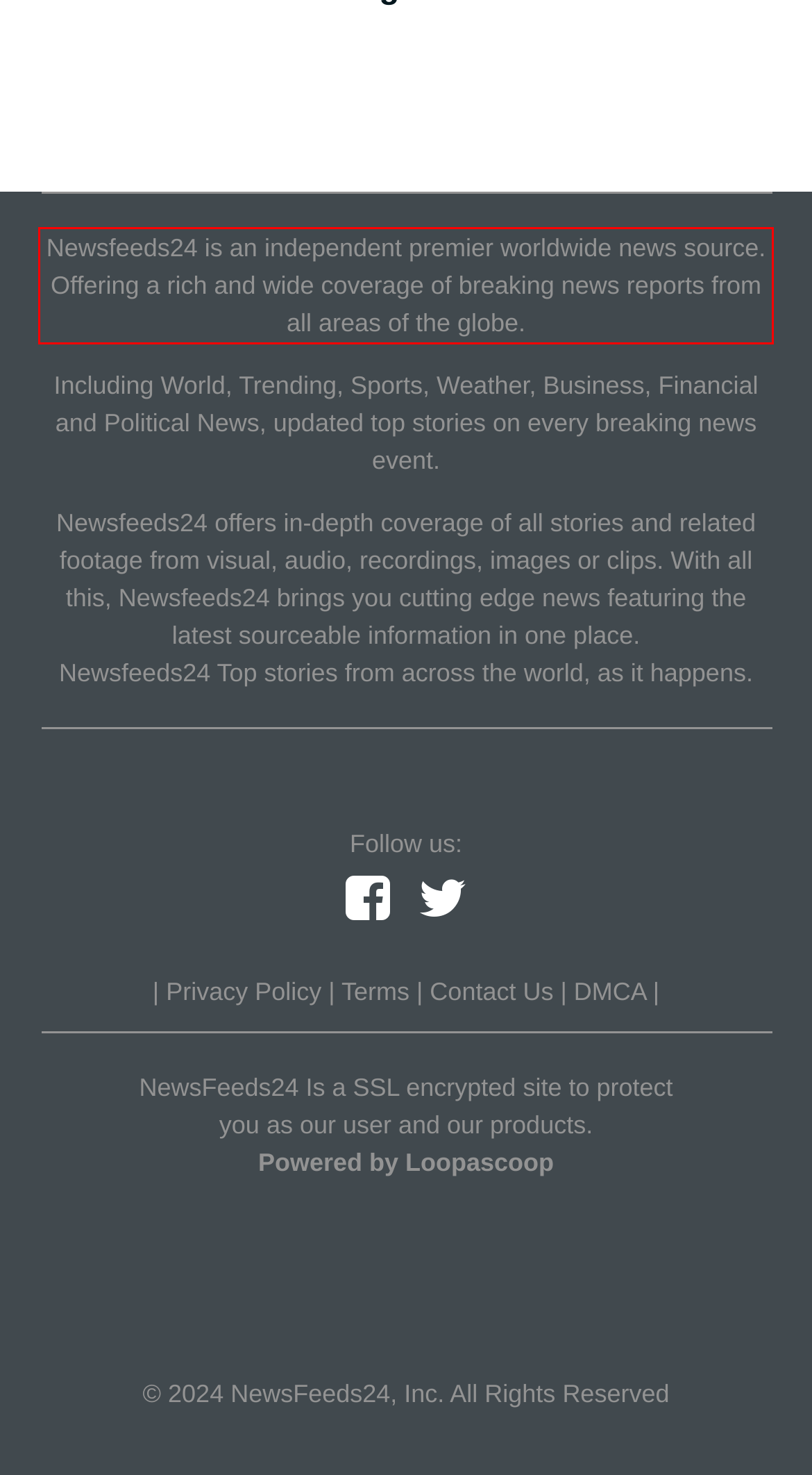The screenshot you have been given contains a UI element surrounded by a red rectangle. Use OCR to read and extract the text inside this red rectangle.

Newsfeeds24 is an independent premier worldwide news source. Offering a rich and wide coverage of breaking news reports from all areas of the globe.